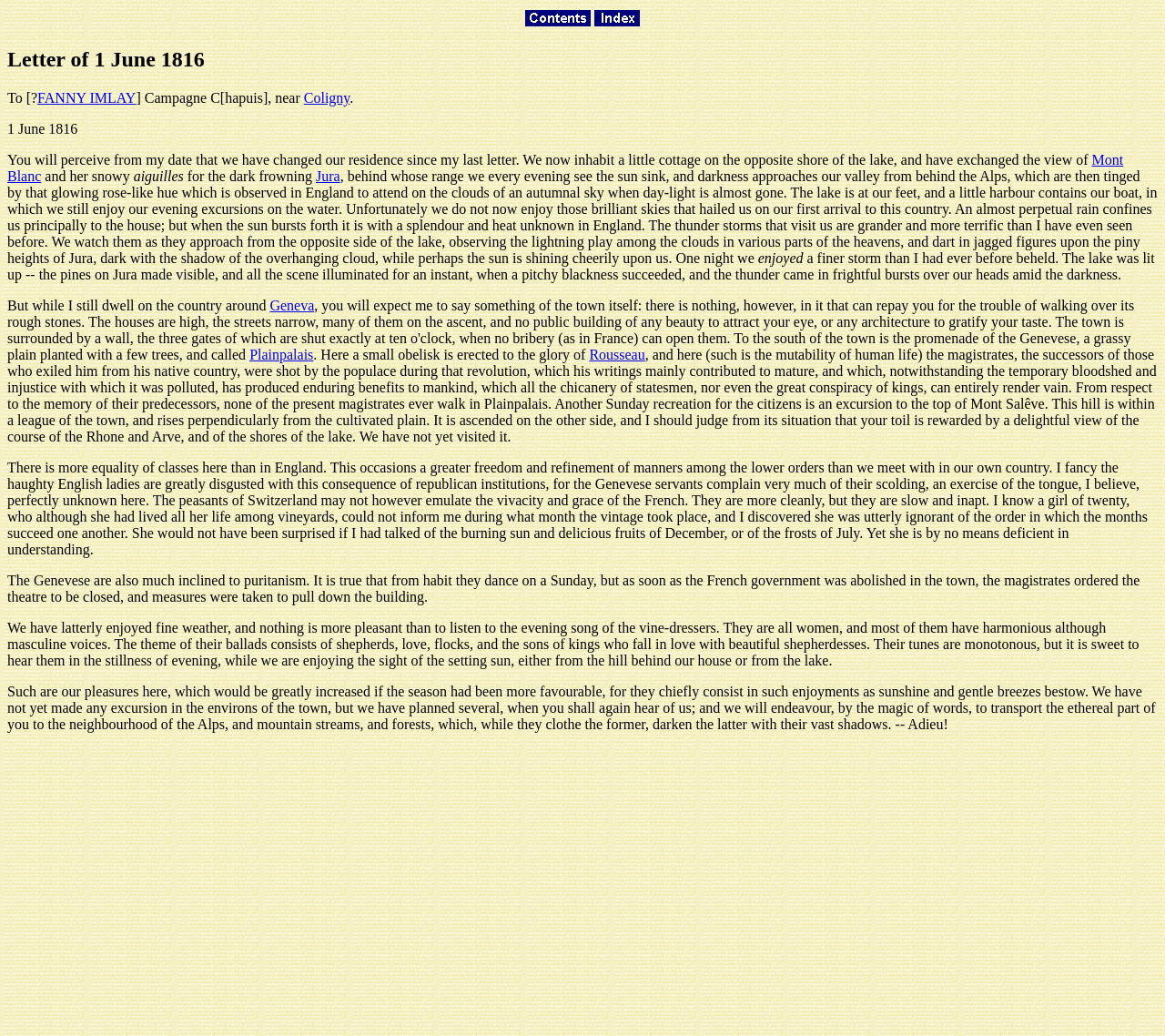Pinpoint the bounding box coordinates of the clickable element to carry out the following instruction: "Explore the link to Geneva."

[0.232, 0.287, 0.27, 0.302]